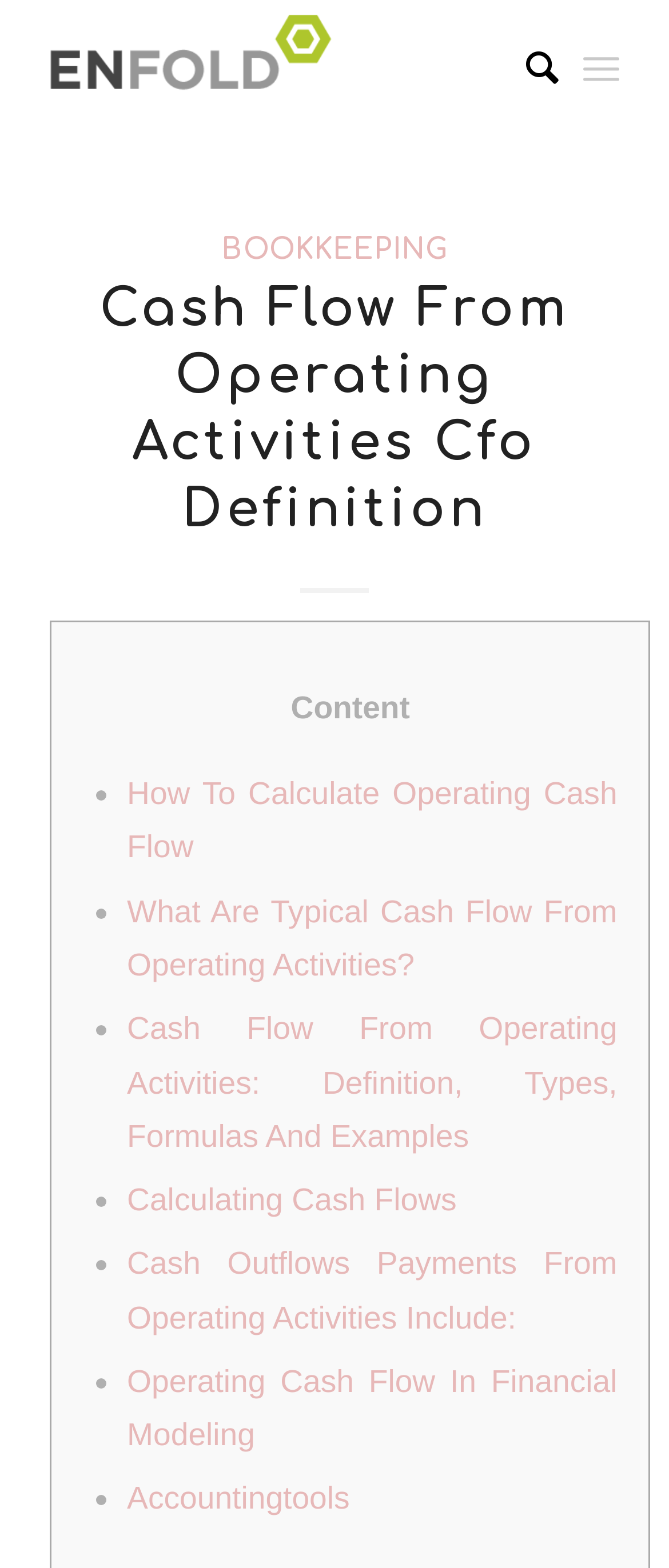Locate the bounding box coordinates for the element described below: "Calculating Cash Flows". The coordinates must be four float values between 0 and 1, formatted as [left, top, right, bottom].

[0.19, 0.753, 0.683, 0.776]